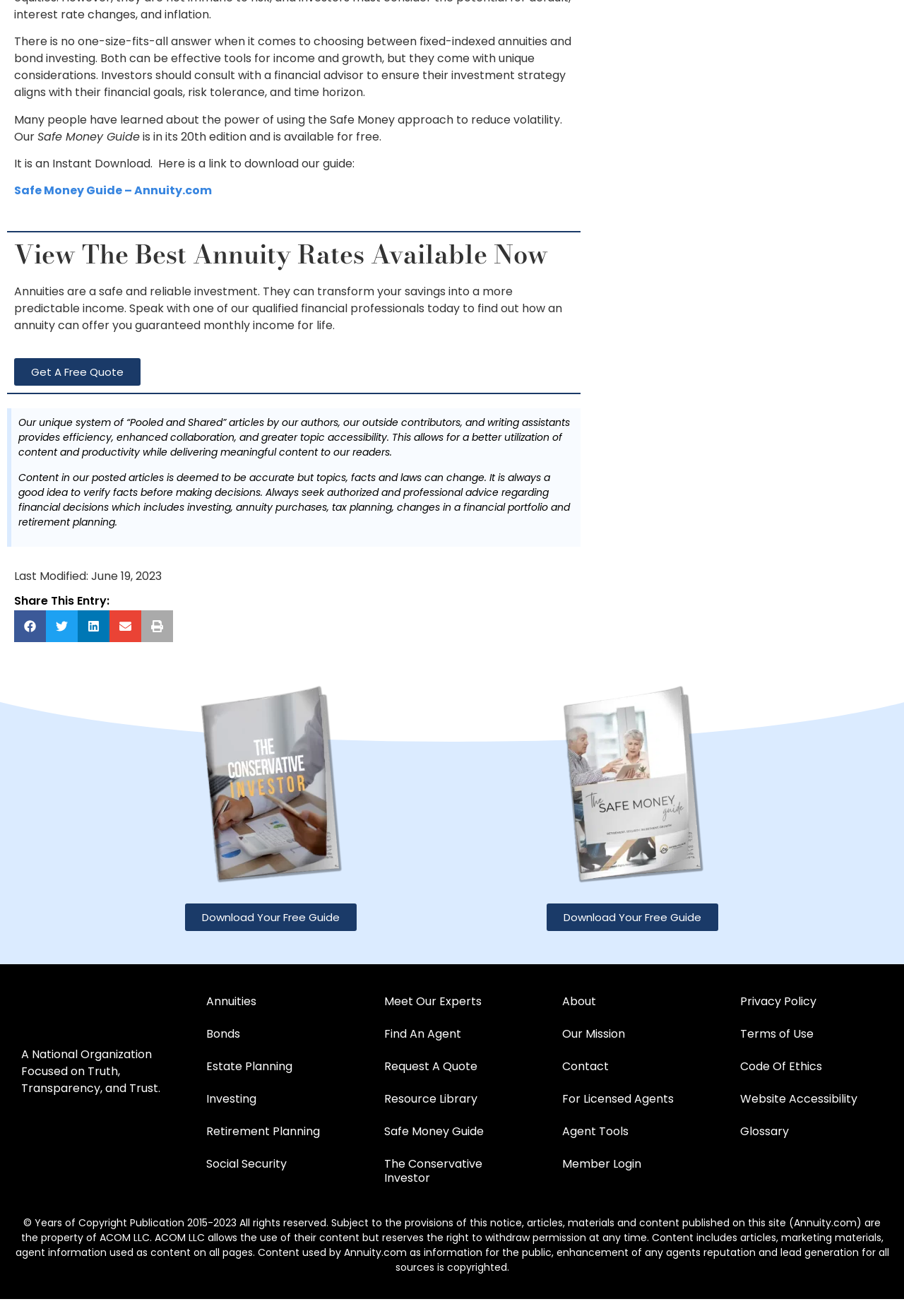Identify the bounding box coordinates of the section that should be clicked to achieve the task described: "Download the Safe Money Guide".

[0.016, 0.139, 0.234, 0.151]